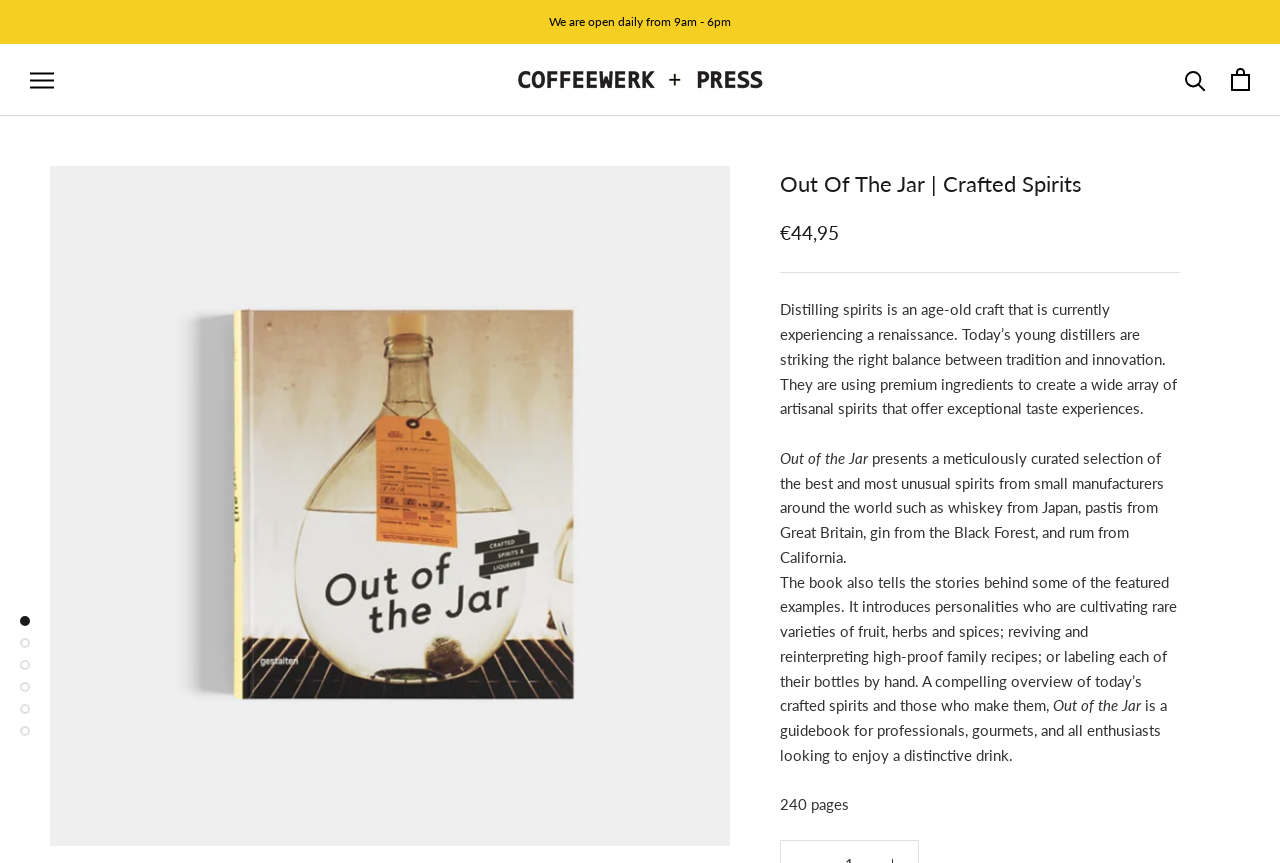Identify the text that serves as the heading for the webpage and generate it.

Out Of The Jar | Crafted Spirits